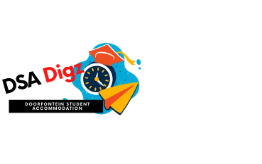Describe the image with as much detail as possible.

The image showcases the logo for "DSA Digz," a student accommodation facility located in Doorfontein. The design features vibrant colors, emphasizing a youthful and energetic vibe synonymous with student living. Central to the logo is a clock, symbolizing time management and the busy lifestyle of students, alongside elements like a graduation cap and an airplane, evoking a sense of adventure and achievement. Beneath the main title, "DOORFONTEIN STUDENT ACCOMMODATION" is prominently displayed, indicating the location and purpose of the service. This logo encapsulates the essence of a community oriented towards providing safe, accessible, and engaging living options for students, encouraging a communal lifestyle that blends comfort and academic focus.